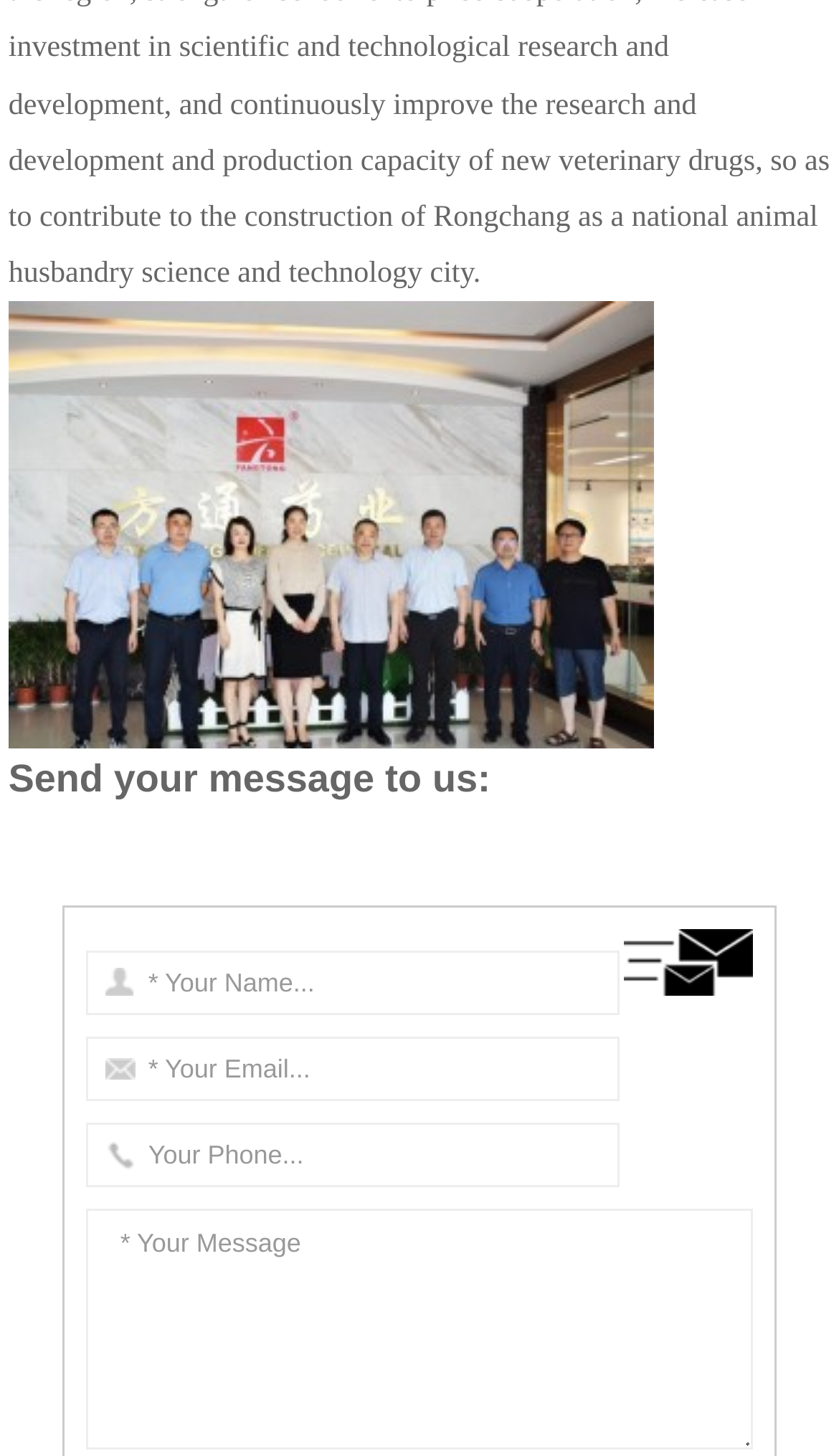Locate the bounding box coordinates of the UI element described by: "name="Message" placeholder="* Your Message"". Provide the coordinates as four float numbers between 0 and 1, formatted as [left, top, right, bottom].

[0.102, 0.83, 0.898, 0.996]